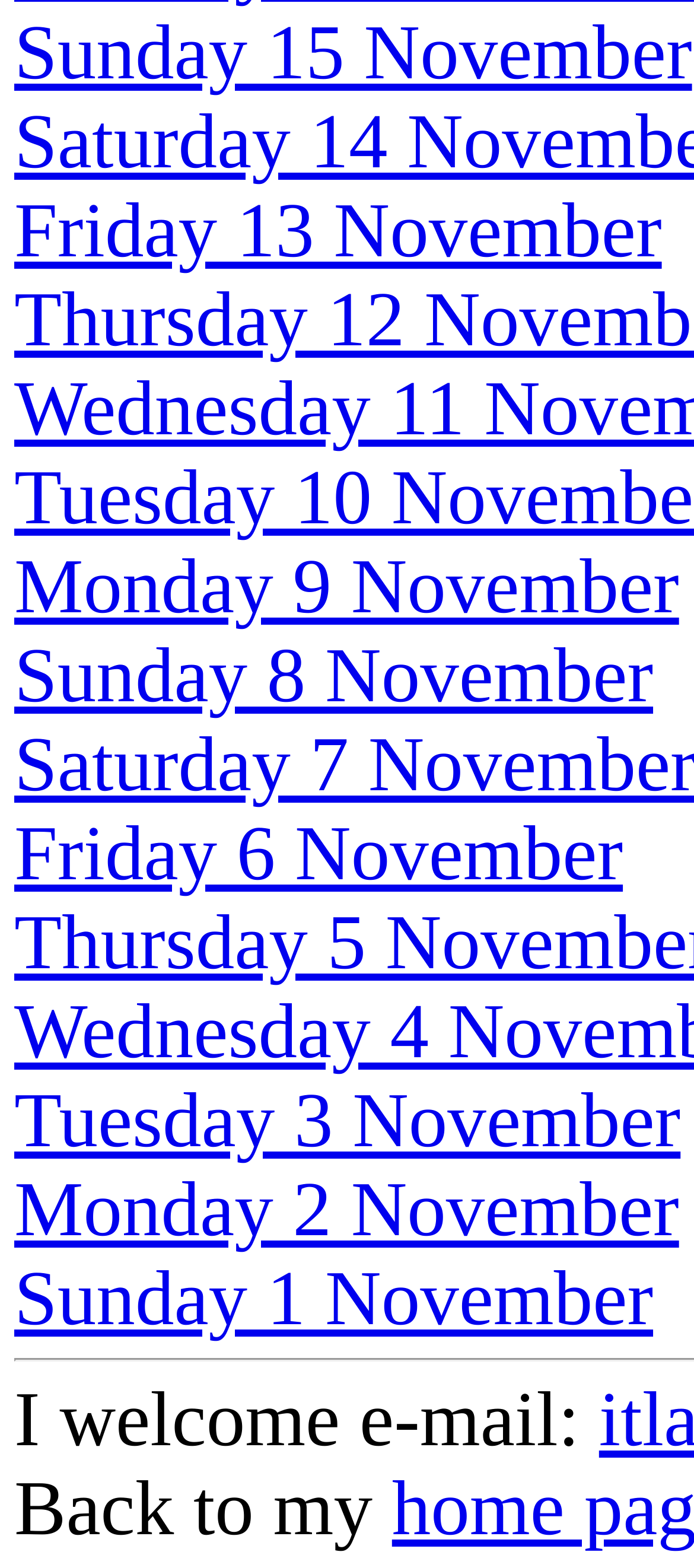What is the text following 'I welcome e-mail:'?
Refer to the image and provide a concise answer in one word or phrase.

None